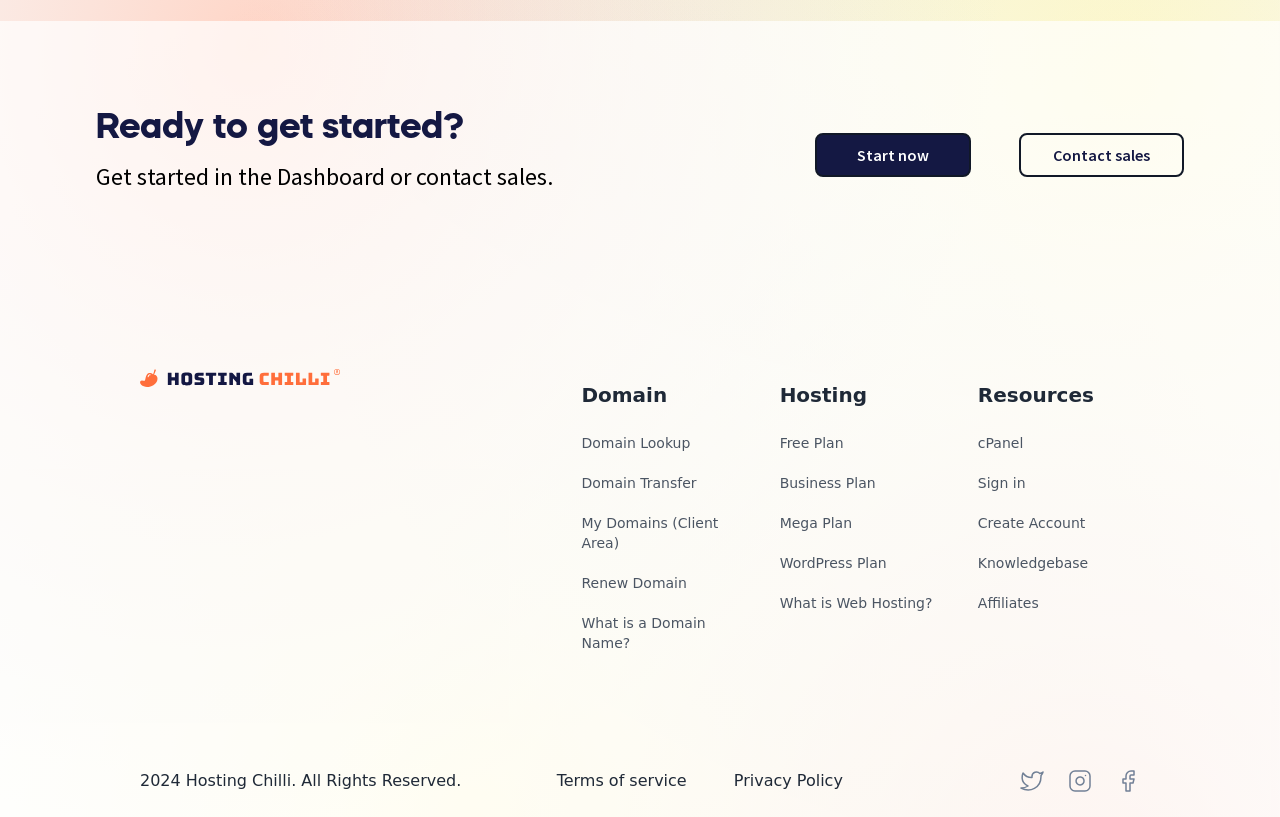Given the webpage screenshot, identify the bounding box of the UI element that matches this description: "Domain Transfer".

[0.454, 0.581, 0.544, 0.601]